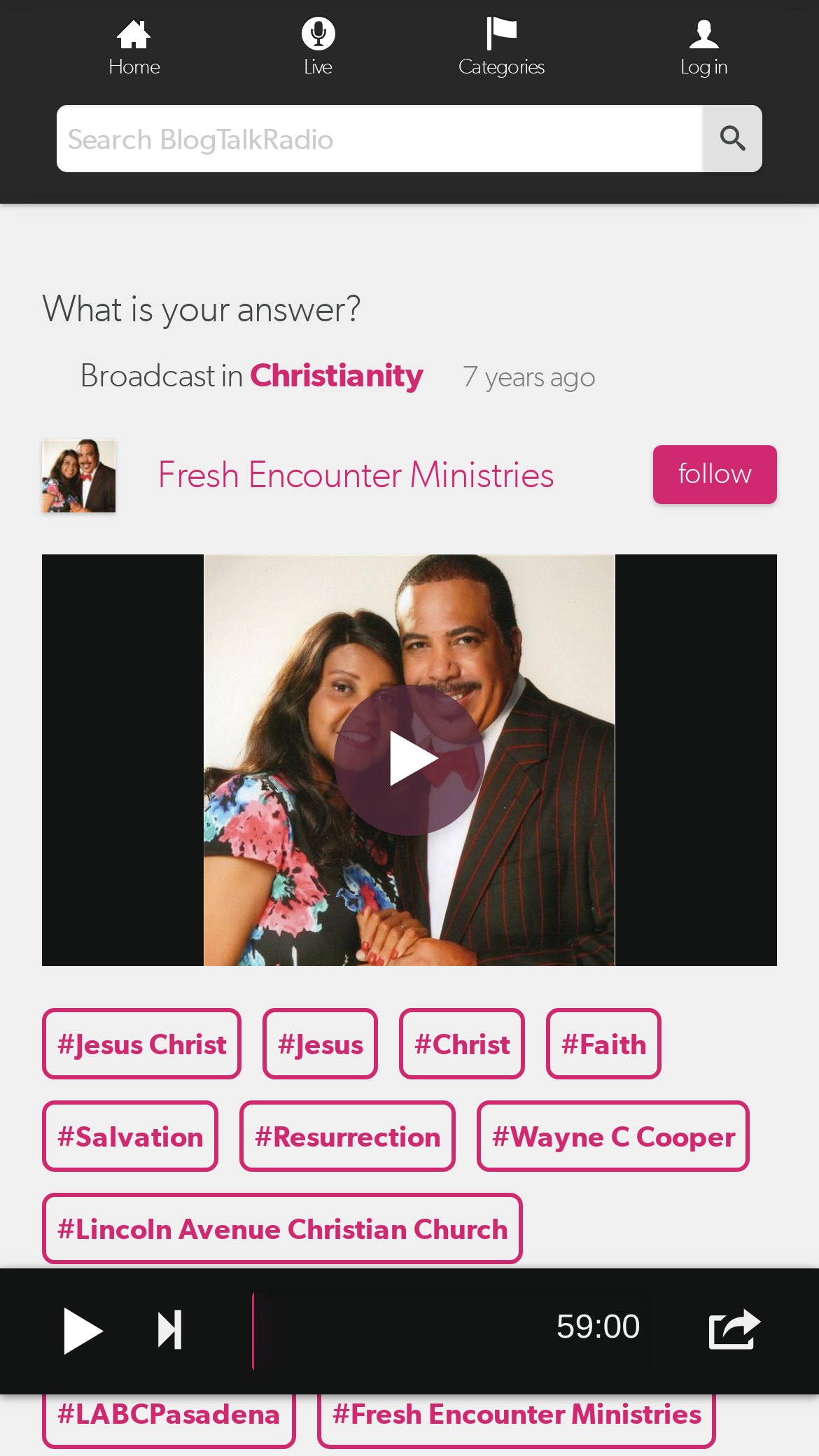Identify the bounding box coordinates for the element you need to click to achieve the following task: "Click on Home". The coordinates must be four float values ranging from 0 to 1, formatted as [left, top, right, bottom].

[0.051, 0.007, 0.276, 0.058]